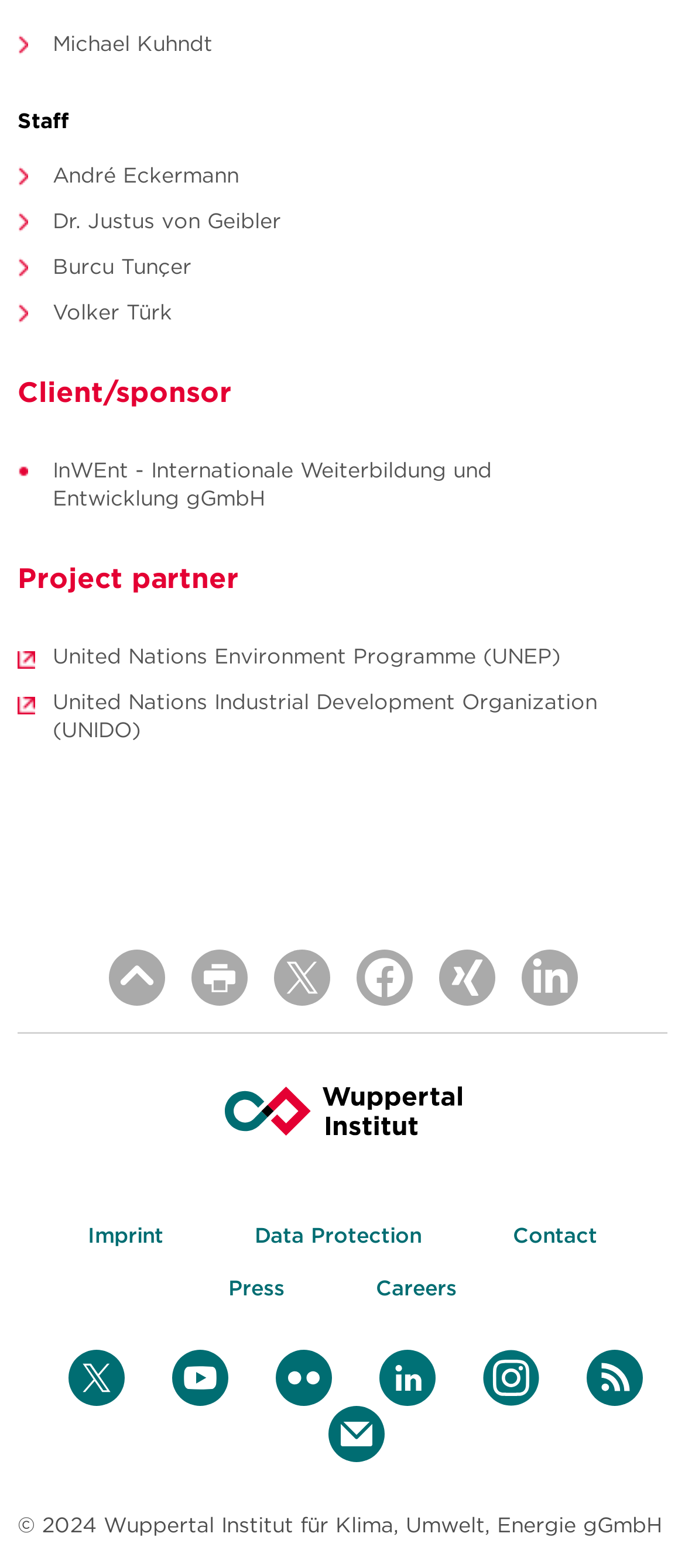Identify the bounding box coordinates of the specific part of the webpage to click to complete this instruction: "Contact the Wuppertal Institute".

[0.697, 0.771, 0.923, 0.805]